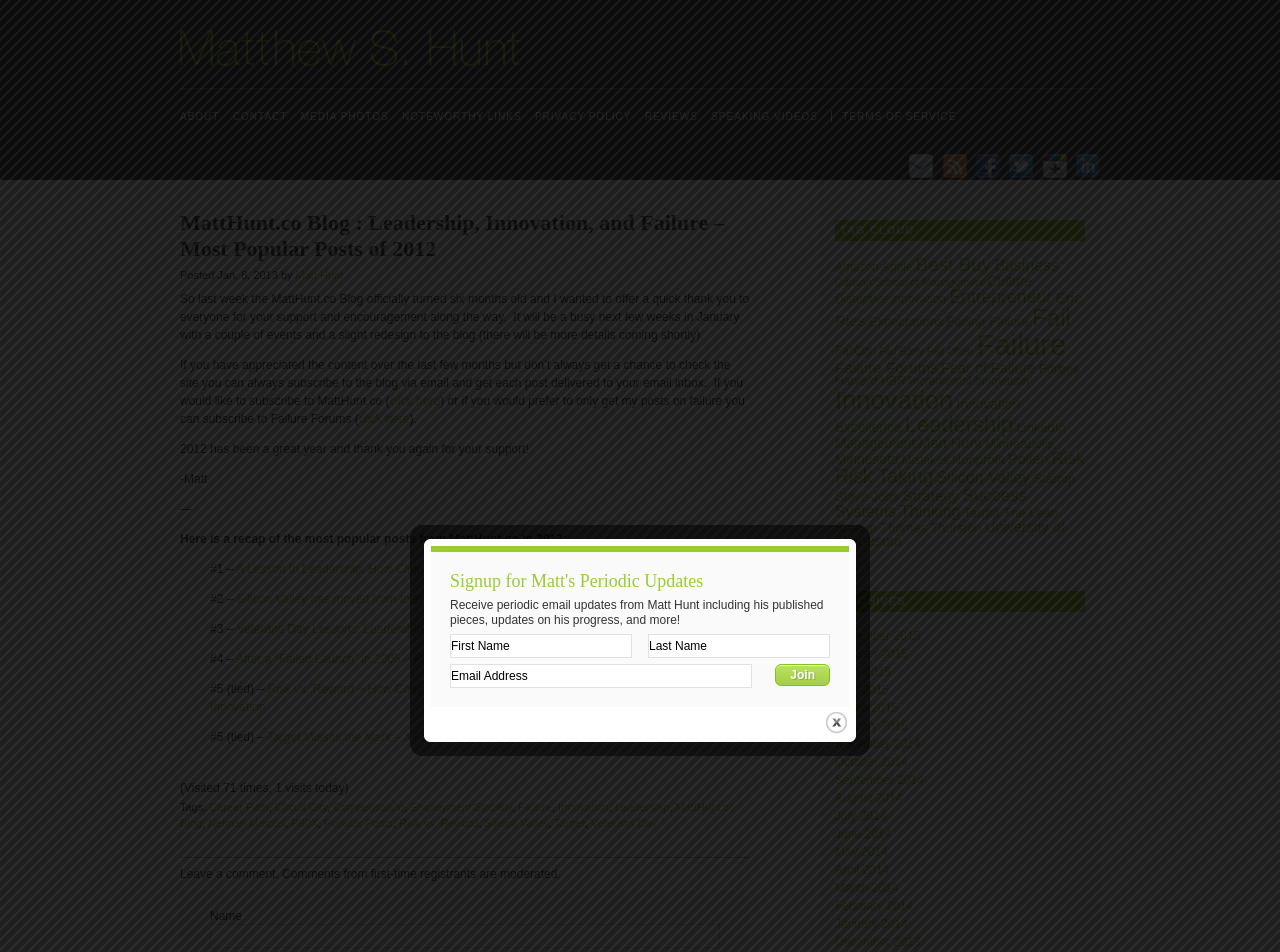What is the author's name?
Answer the question with detailed information derived from the image.

The author's name is mentioned in the text 'Posted Jan. 8, 2013 by Matt Hunt', which indicates that the author's name is Matt Hunt.